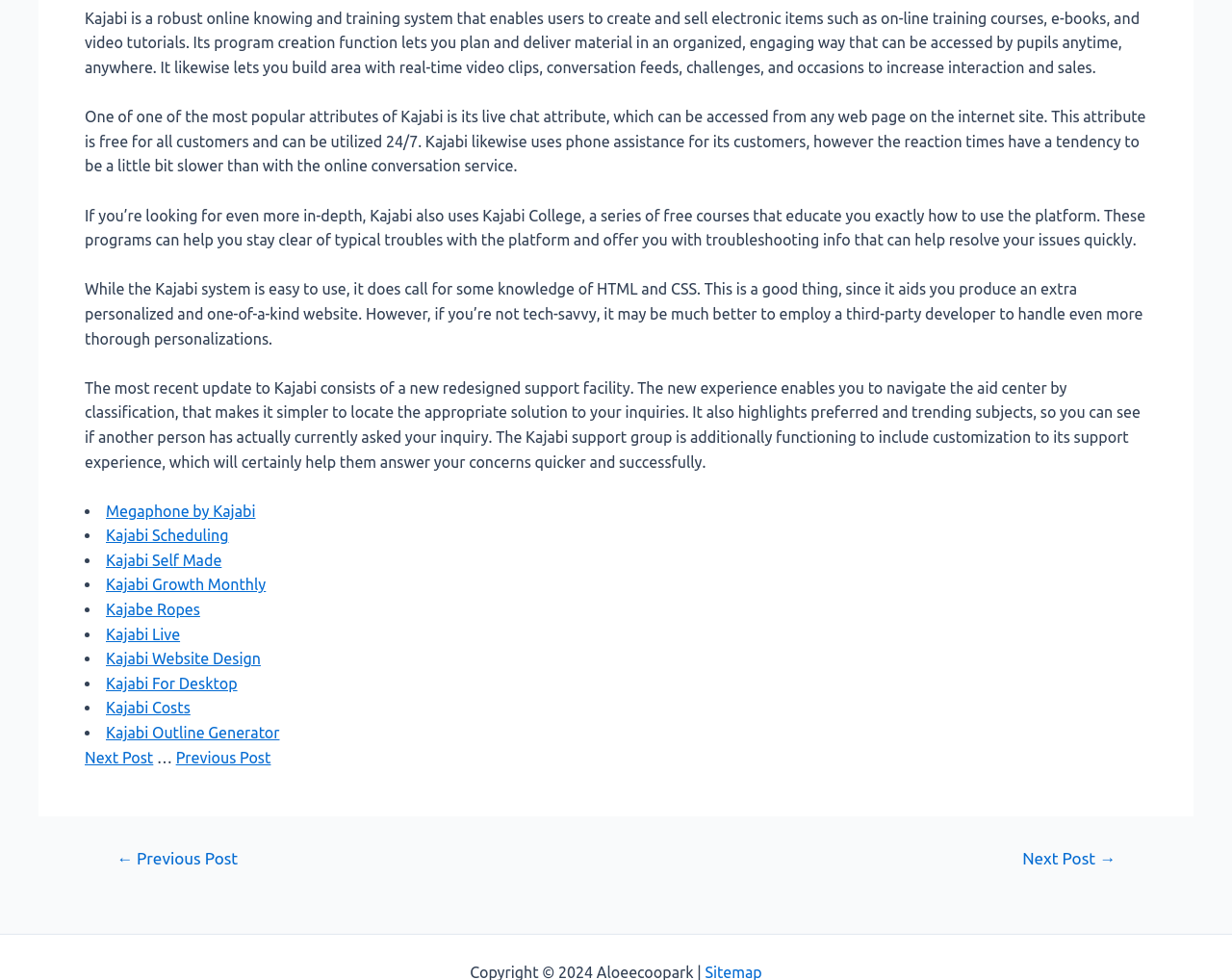Identify the bounding box coordinates of the clickable region required to complete the instruction: "check grades". The coordinates should be given as four float numbers within the range of 0 and 1, i.e., [left, top, right, bottom].

None